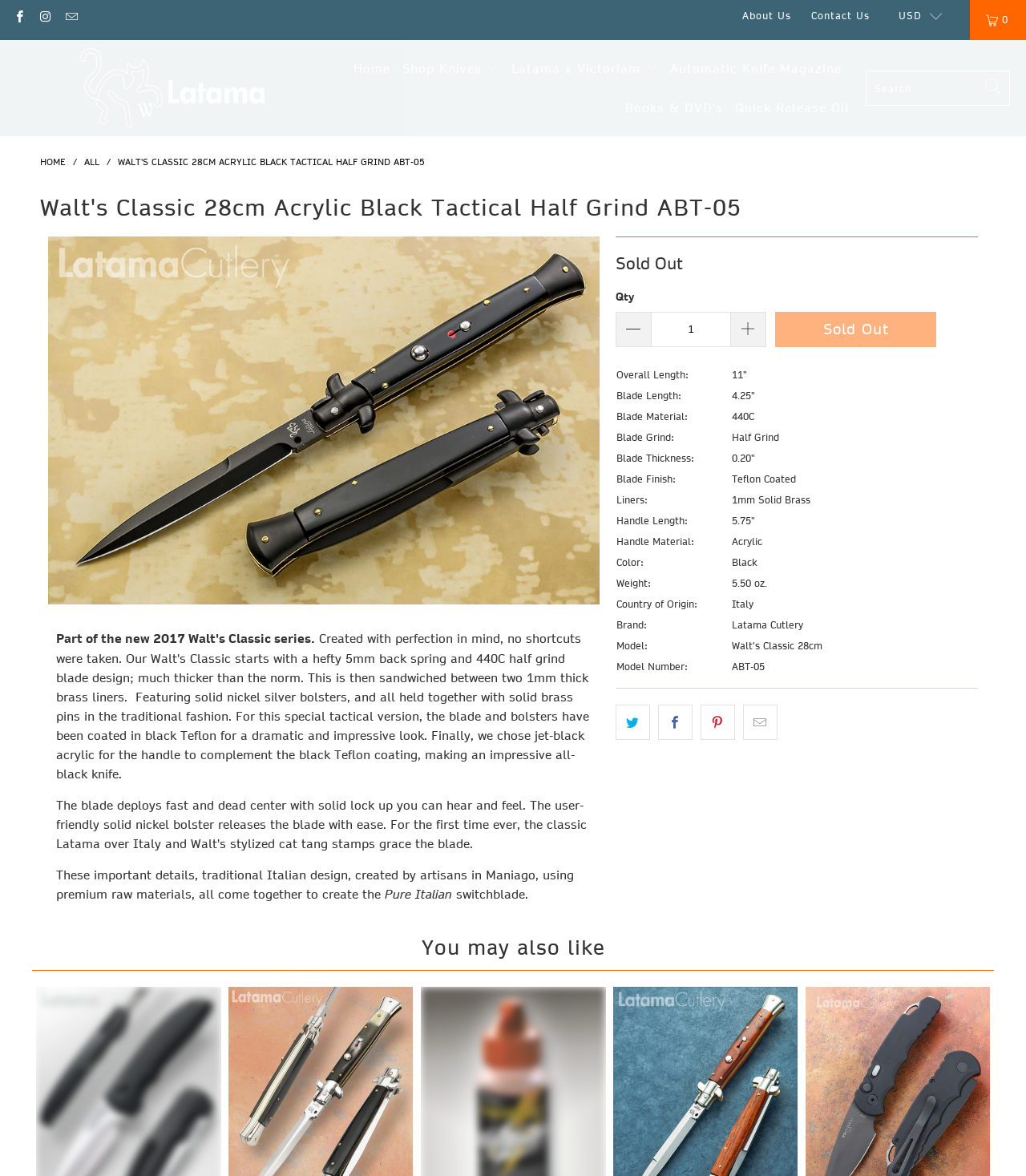What is the material of the handle?
Refer to the image and give a detailed answer to the query.

I found the answer by looking at the product specifications table, where it lists the handle material as Acrylic.